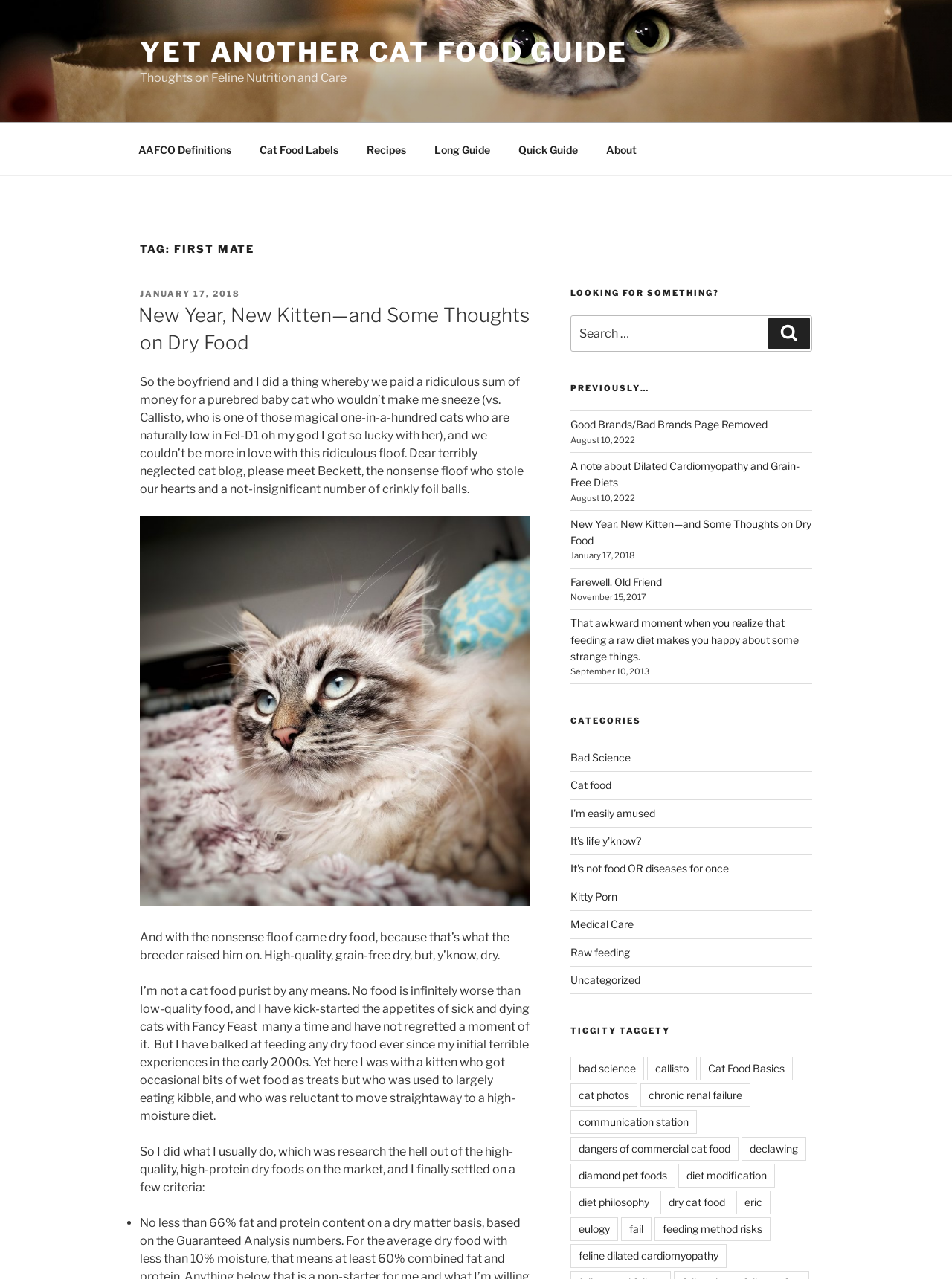Generate an in-depth caption that captures all aspects of the webpage.

This webpage is about cat food and feline nutrition, with a personal touch. At the top, there is a navigation menu with links to various sections, including "AAFCO Definitions", "Cat Food Labels", "Recipes", and more. Below the menu, there is a heading "TAG: FIRST MATE" with a subheading "New Year, New Kitten—and Some Thoughts on Dry Food". 

The main content of the page is a blog post about the author's experience with their new kitten, Beckett, and their thoughts on dry cat food. The post is divided into several paragraphs, with the author sharing their personal story and opinions on cat food. There are no images on the page.

On the right side of the page, there are several sections, including "LOOKING FOR SOMETHING?", which contains a search bar, and "PREVIOUSLY…", which lists previous blog posts with their titles and dates. Below that, there are sections for "CATEGORIES" and "TIGGITY TAGGETY", which list various categories and tags related to the blog posts.

Overall, the webpage has a personal and informative tone, with a focus on cat food and feline nutrition.